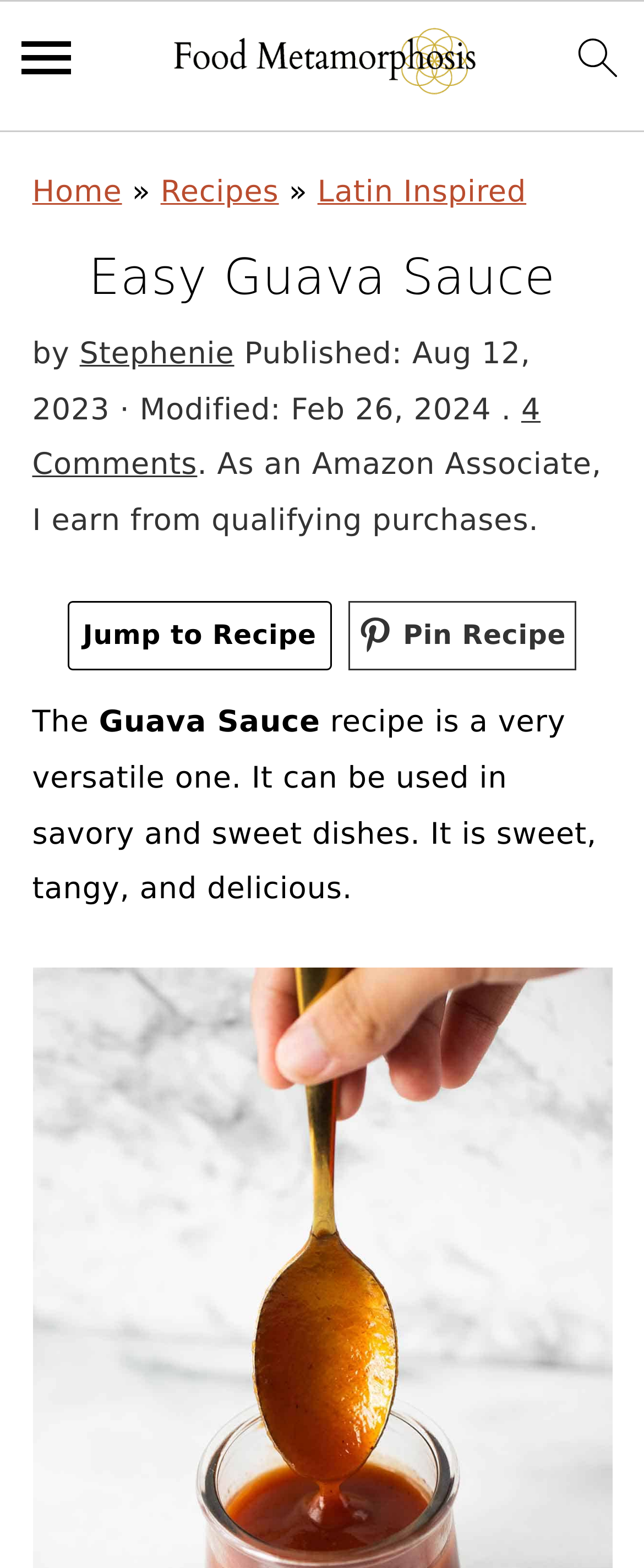Find and provide the bounding box coordinates for the UI element described with: "Jump to Recipe".

[0.106, 0.383, 0.515, 0.428]